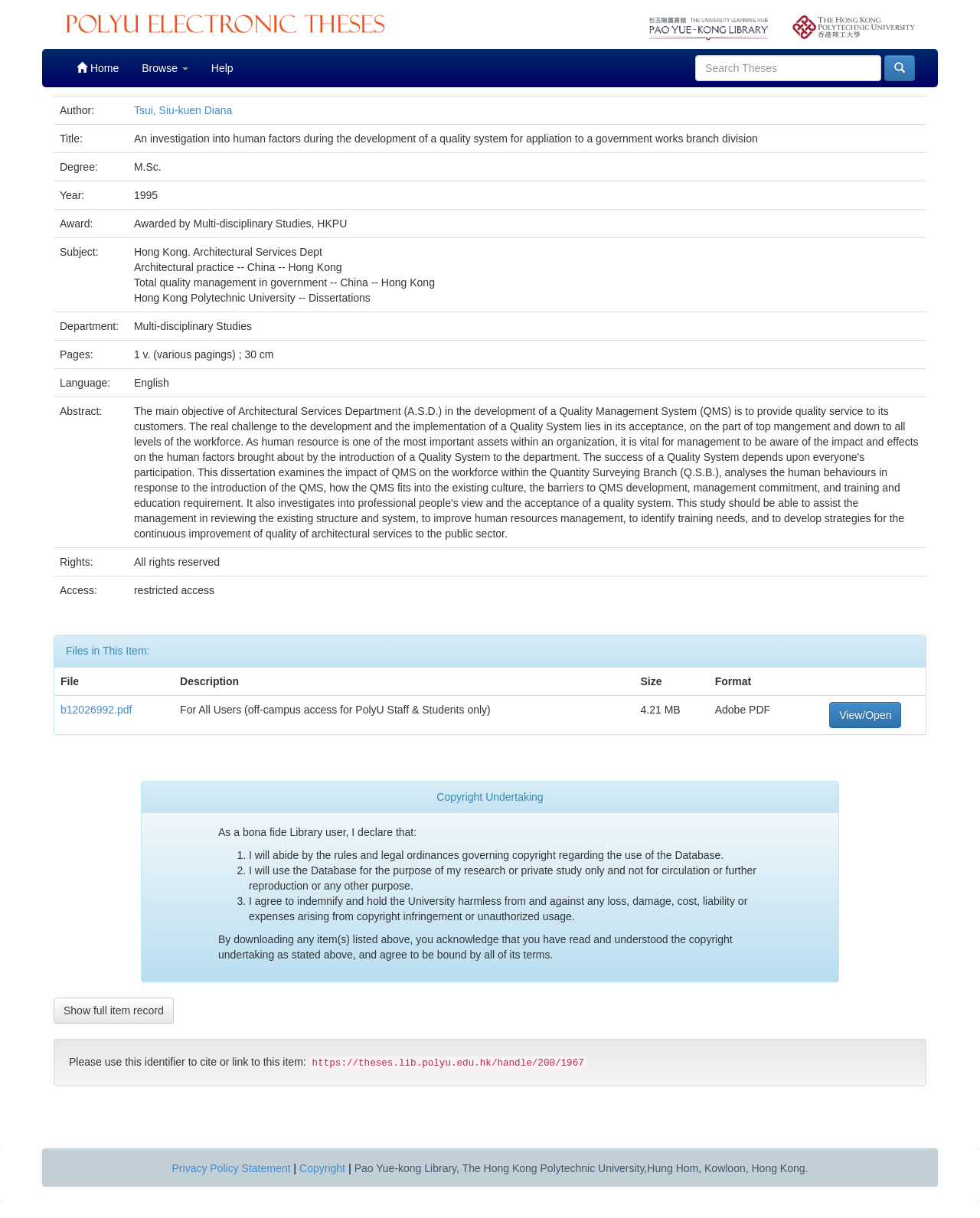Find and provide the bounding box coordinates for the UI element described with: "Dealer Feedback".

None